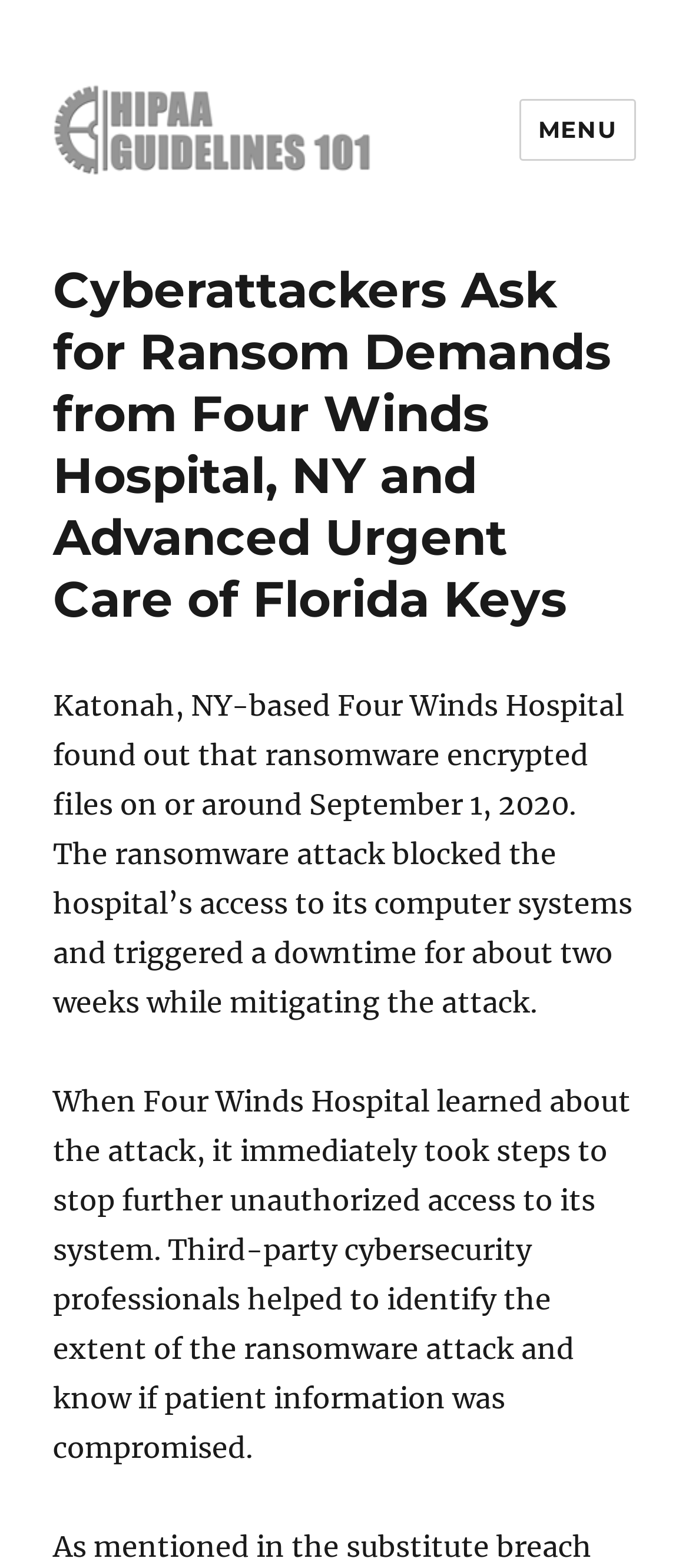When did the ransomware attack occur?
From the image, provide a succinct answer in one word or a short phrase.

September 1, 2020